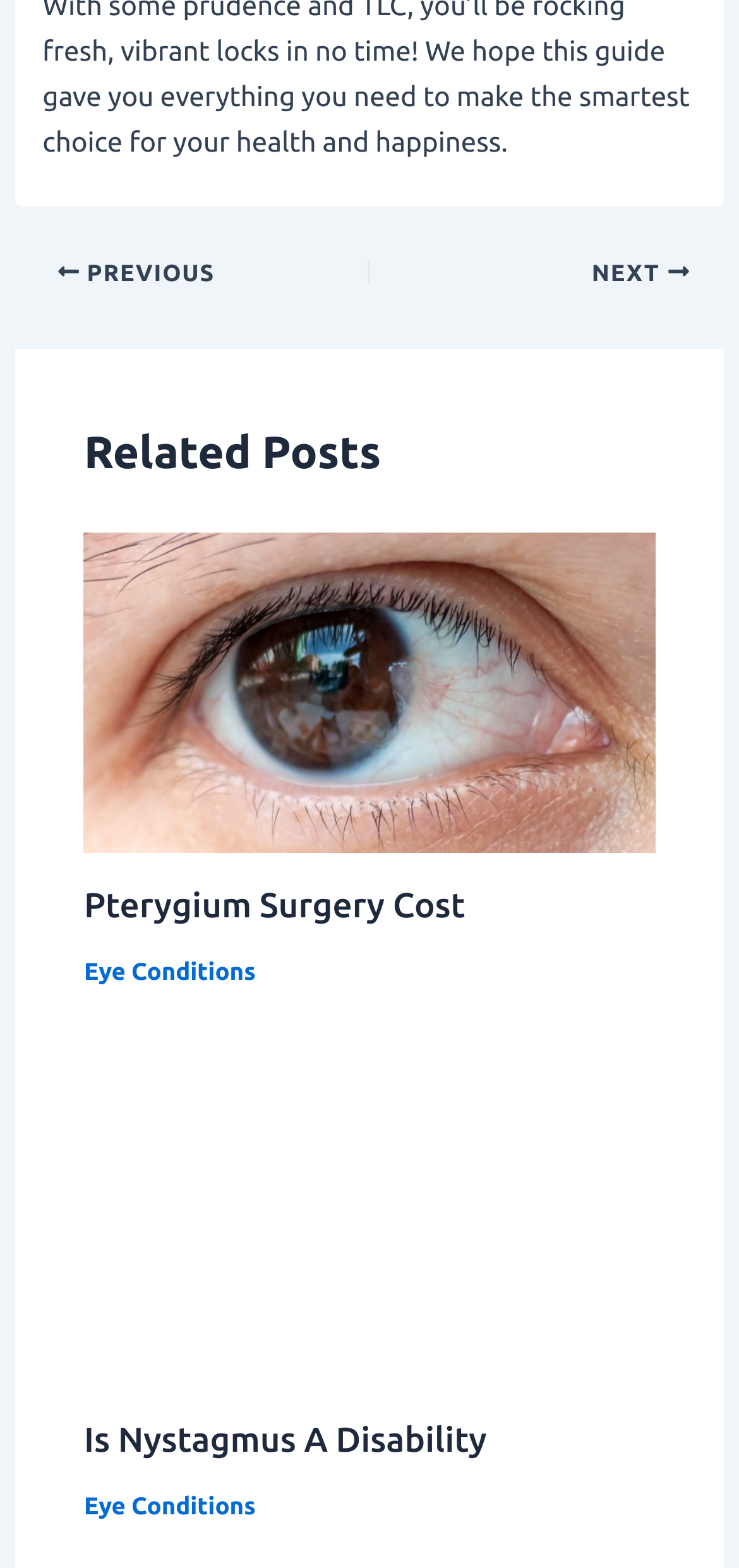Determine the bounding box coordinates of the section to be clicked to follow the instruction: "go to previous page". The coordinates should be given as four float numbers between 0 and 1, formatted as [left, top, right, bottom].

[0.077, 0.164, 0.505, 0.183]